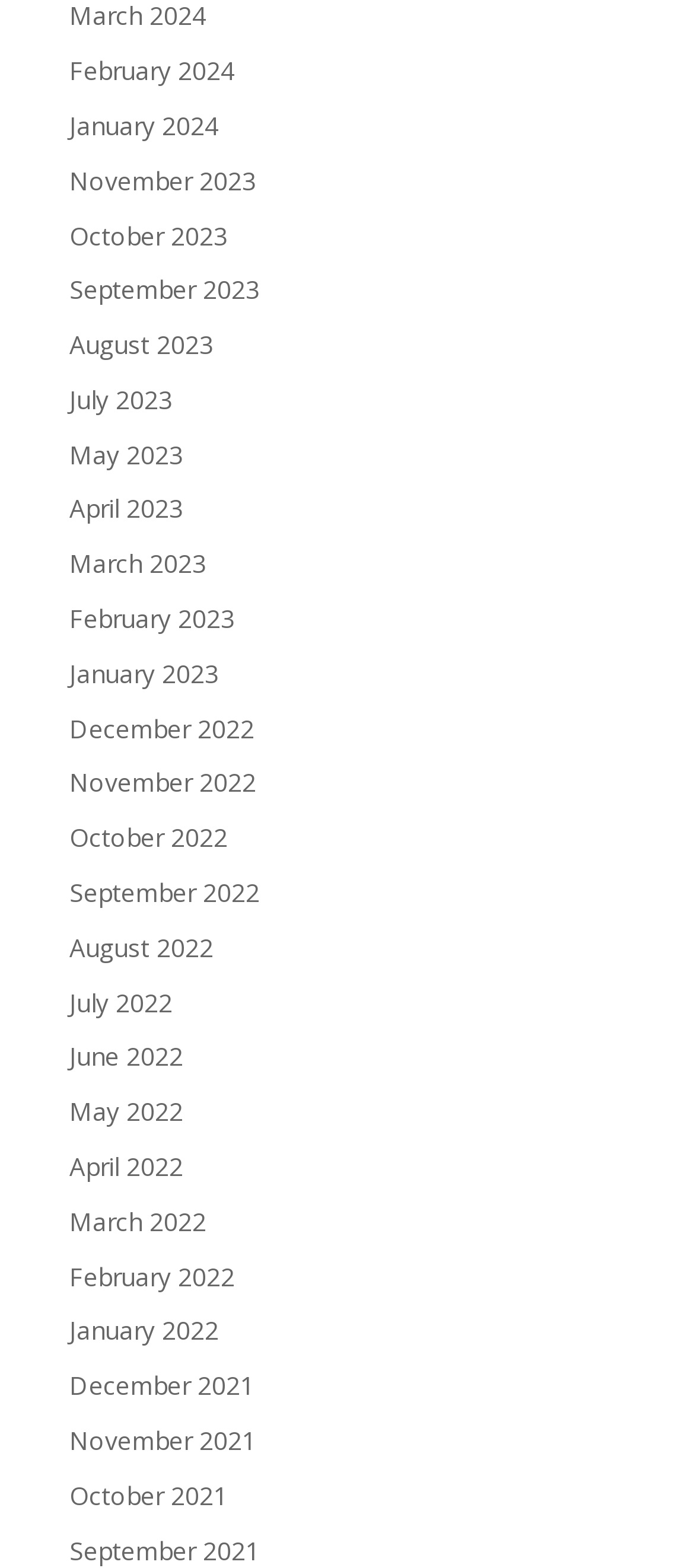Based on the image, please respond to the question with as much detail as possible:
Are the months listed in chronological order?

I examined the links on the webpage and found that they are listed in reverse chronological order, with the most recent month first and the earliest month last. This suggests that the months are listed in chronological order, but in reverse.